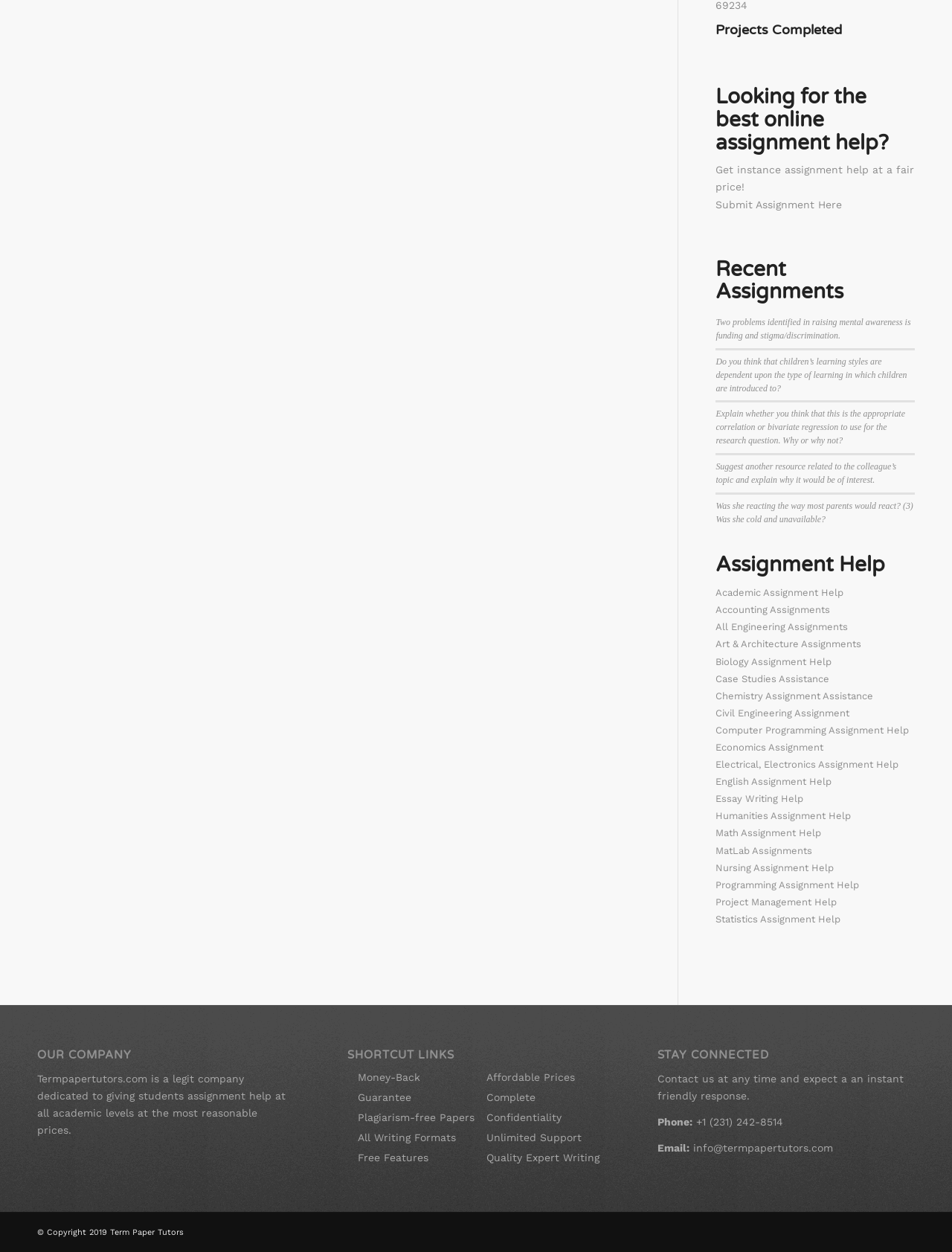Determine the bounding box of the UI component based on this description: "Affordable Prices". The bounding box coordinates should be four float values between 0 and 1, i.e., [left, top, right, bottom].

[0.511, 0.856, 0.604, 0.865]